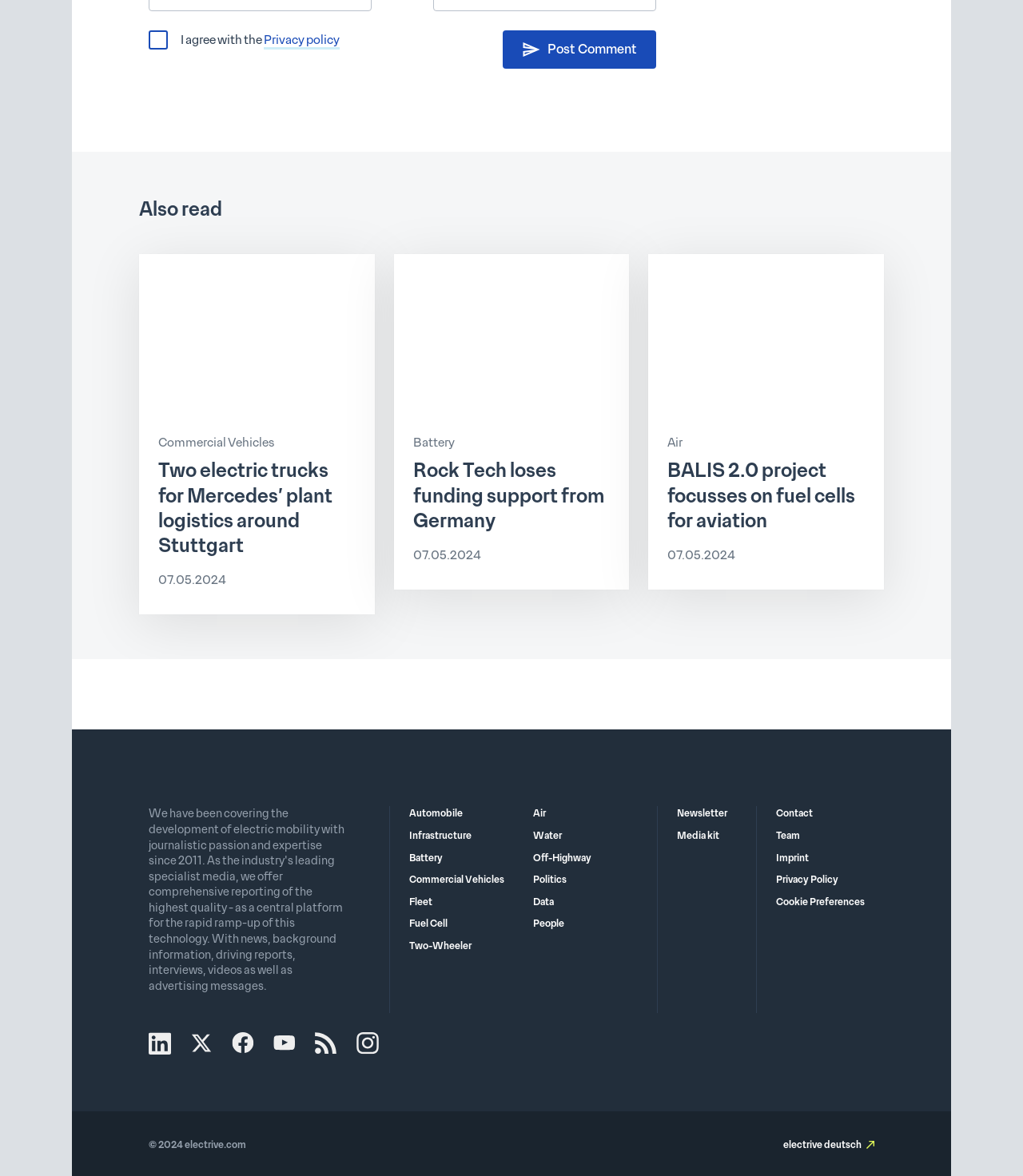Identify the bounding box coordinates for the element you need to click to achieve the following task: "Click the 'Post Comment' button". The coordinates must be four float values ranging from 0 to 1, formatted as [left, top, right, bottom].

[0.491, 0.026, 0.641, 0.059]